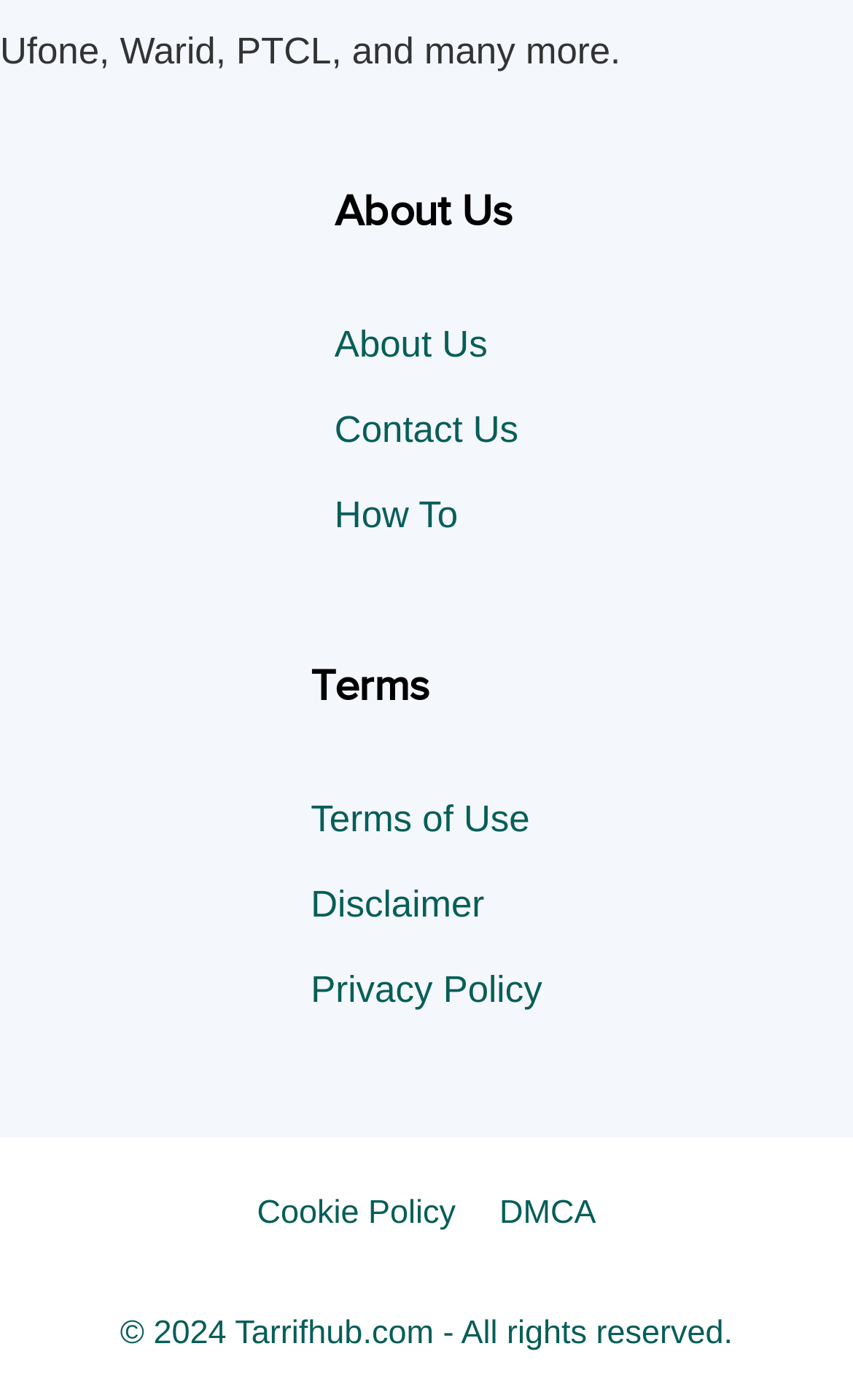Using the given description, provide the bounding box coordinates formatted as (top-left x, top-left y, bottom-right x, bottom-right y), with all values being floating point numbers between 0 and 1. Description: Terms of Use

[0.364, 0.57, 0.621, 0.6]